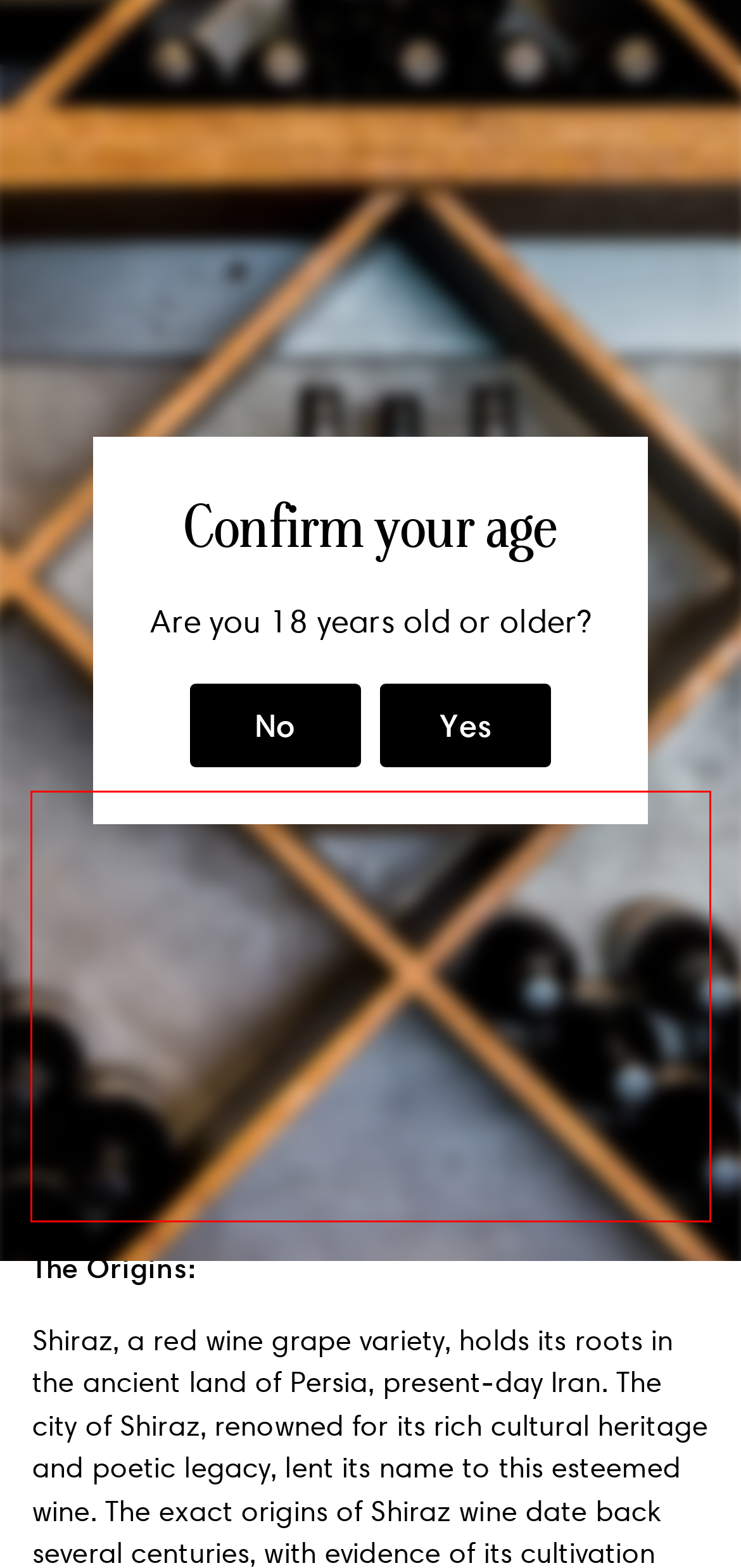Please identify and extract the text from the UI element that is surrounded by a red bounding box in the provided webpage screenshot.

Welcome to the world of Shiraz wine, a timeless classic that has captured the hearts of wine enthusiasts around the globe. As the owner of a winery, you are not only dedicated to crafting exceptional wines but also passionate about educating people on the heritage, flavors, and unique characteristics of different varietals. In this blog post, we will delve into the captivating history and fascinating facts surrounding Shiraz wine, taking you on a journey through time and flavor.